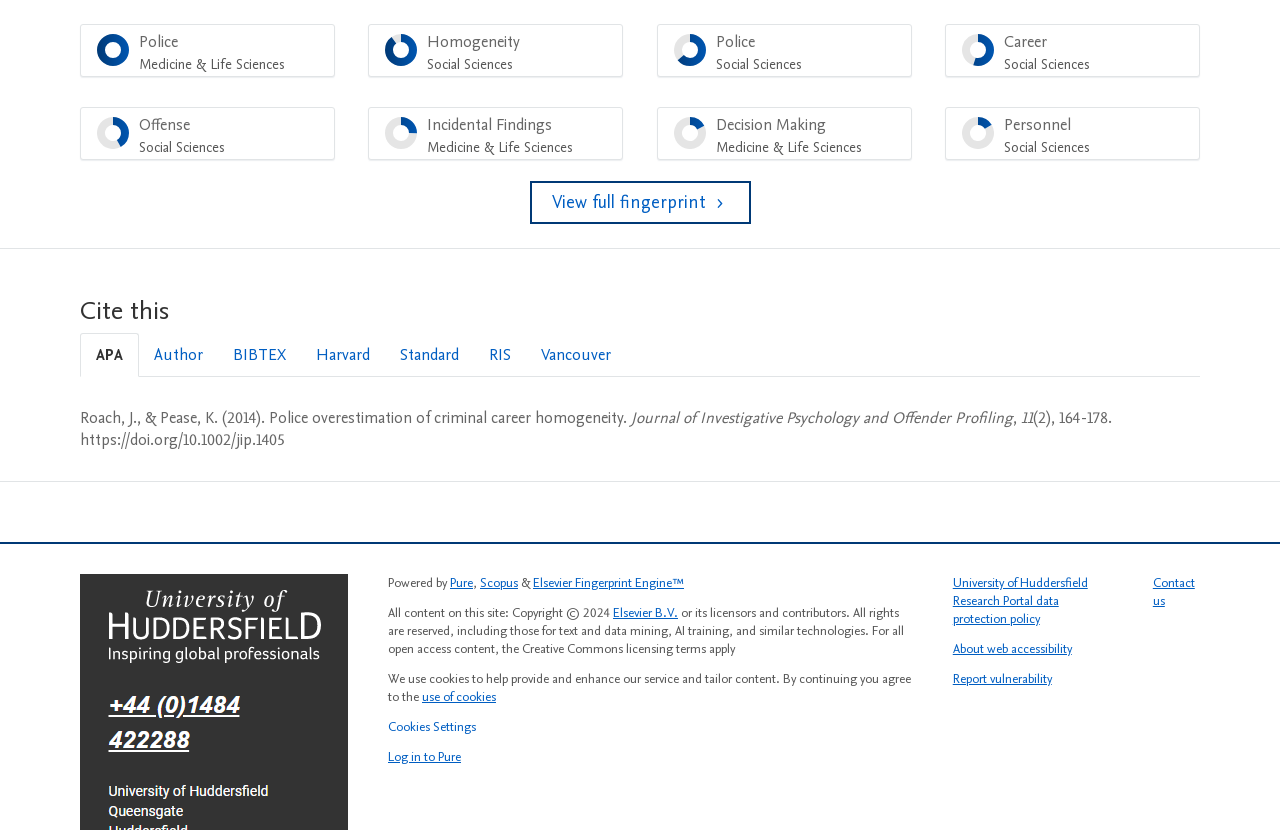What is the citation style currently selected?
Answer the question with just one word or phrase using the image.

APA